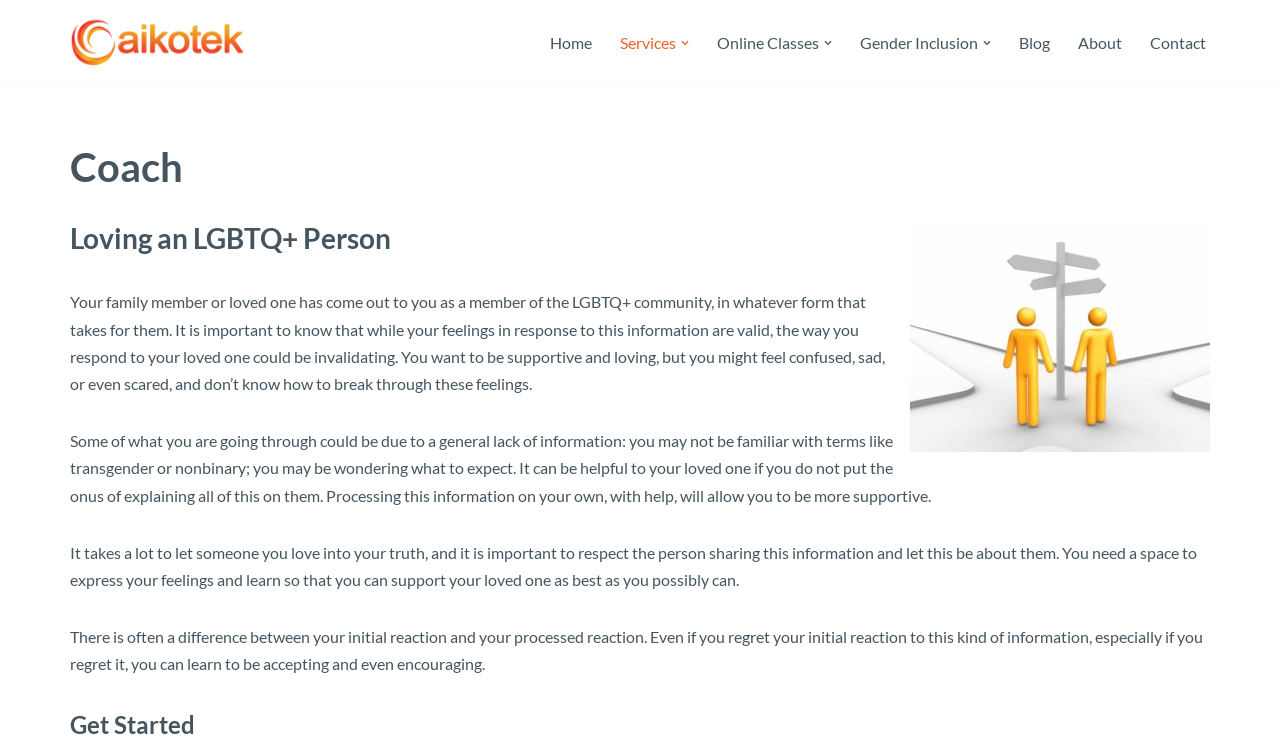Use the information in the screenshot to answer the question comprehensively: What is the focus of the webpage's guidance?

The webpage's guidance focuses on the importance of distinguishing between one's initial reaction to a loved one coming out as a member of the LGBTQ+ community and one's processed reaction. It encourages individuals to take the time to process their feelings and learn more about the community in order to provide supportive and loving responses.